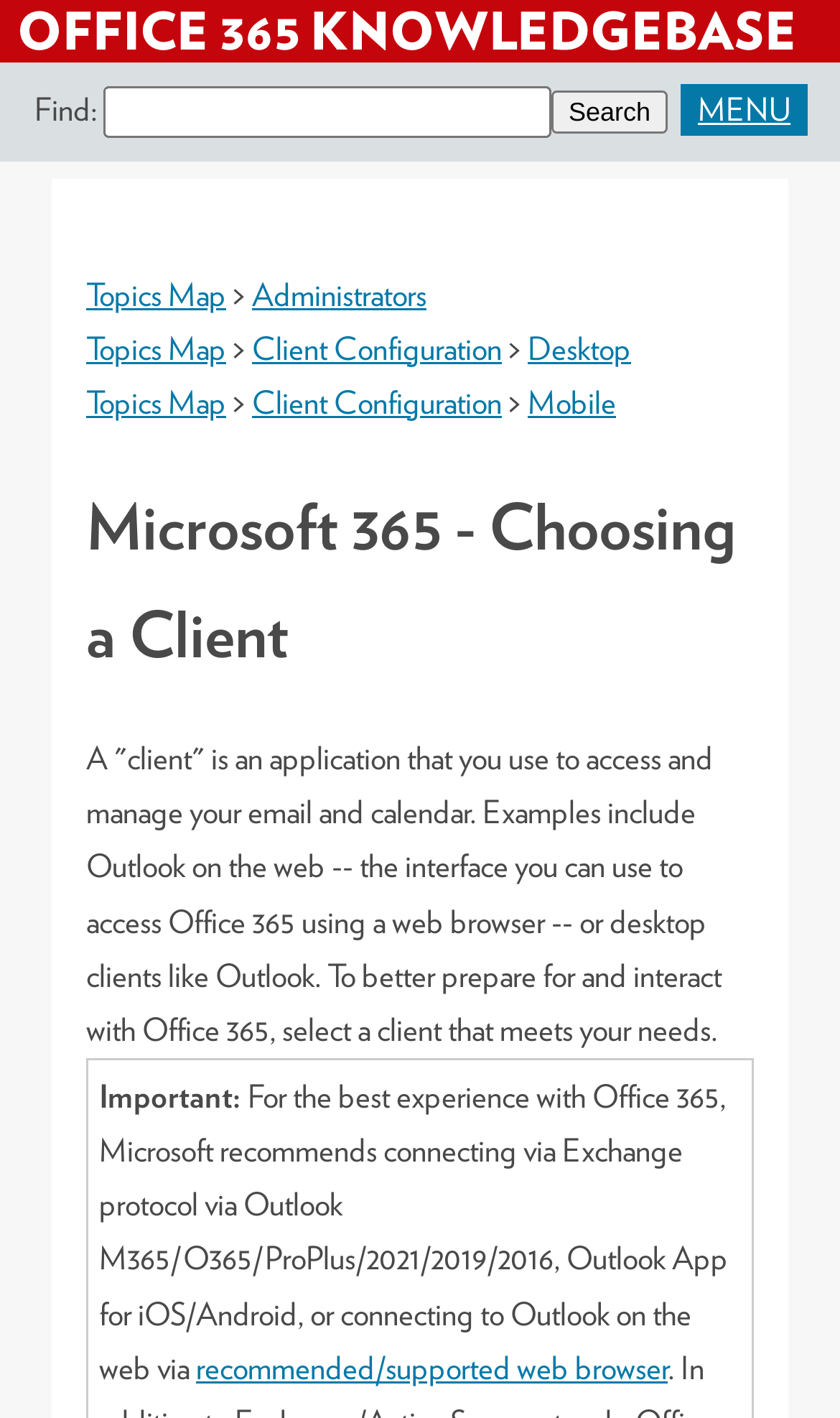Determine the bounding box coordinates of the area to click in order to meet this instruction: "Go to Administrators".

[0.3, 0.194, 0.508, 0.221]